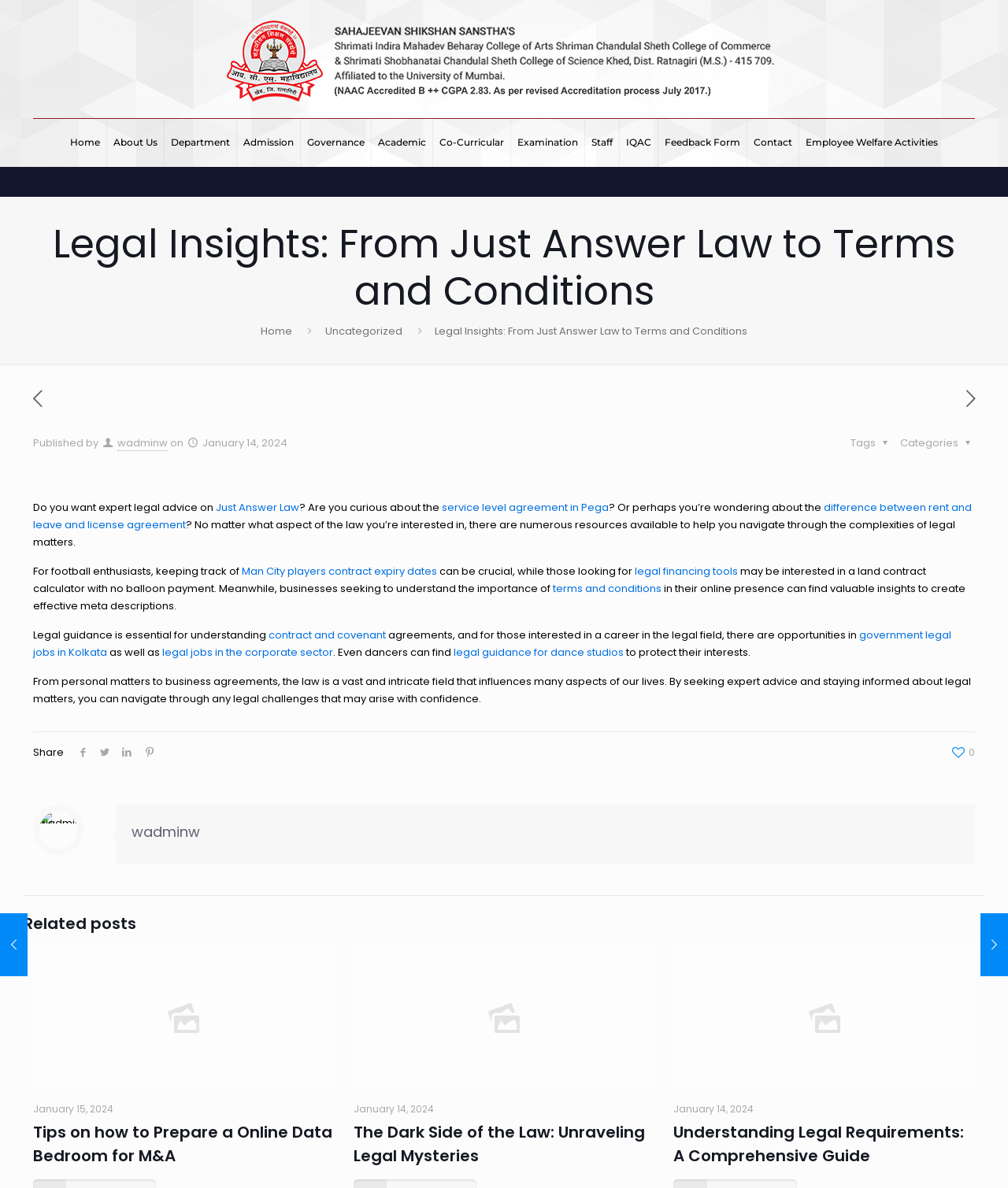Please determine the bounding box coordinates of the element's region to click for the following instruction: "View the 'Tips on how to Prepare a Online Data Bedroom for M&A' related post".

[0.033, 0.944, 0.33, 0.982]